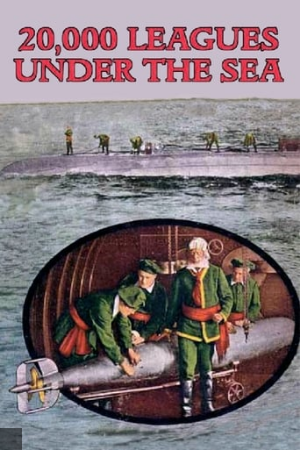What is the title of the film featured in the image?
Please give a detailed and thorough answer to the question, covering all relevant points.

The bold, stylized title '20,000 LEAGUES UNDER THE SEA' prominently arches above the illustration, making it clear that this is the title of the film being featured in the image.